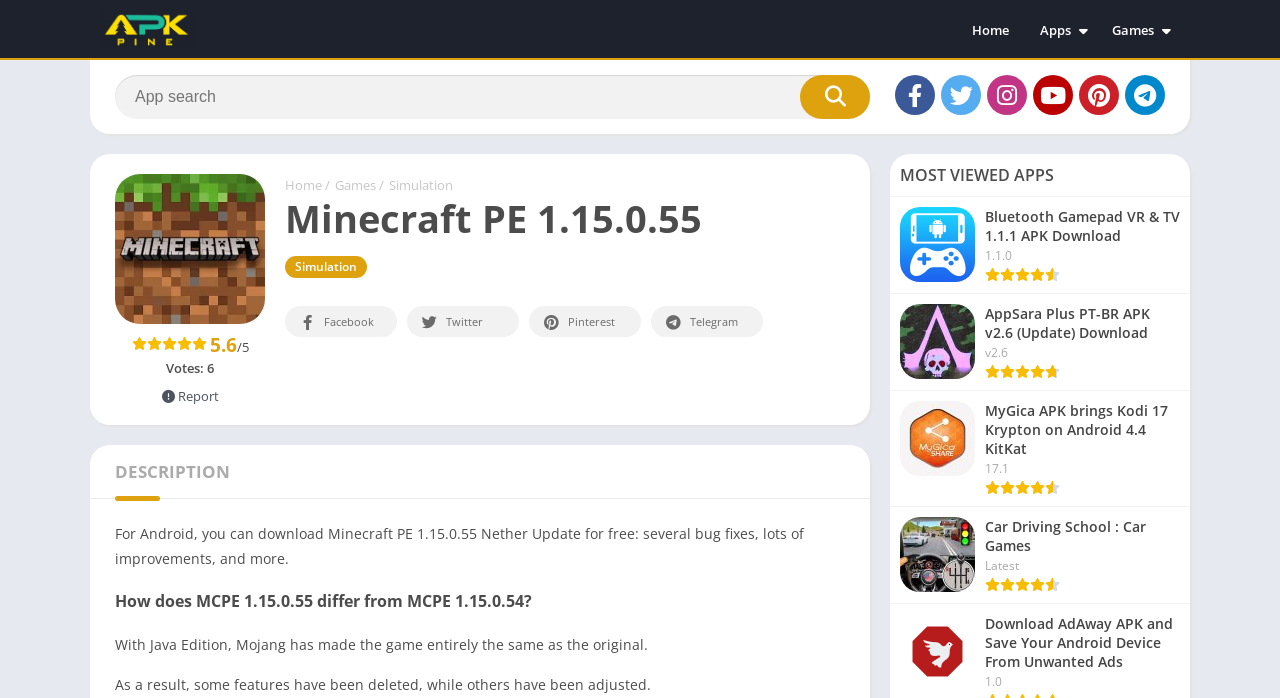Please provide the bounding box coordinates for the element that needs to be clicked to perform the following instruction: "Click on Games category". The coordinates should be given as four float numbers between 0 and 1, i.e., [left, top, right, bottom].

[0.857, 0.018, 0.921, 0.068]